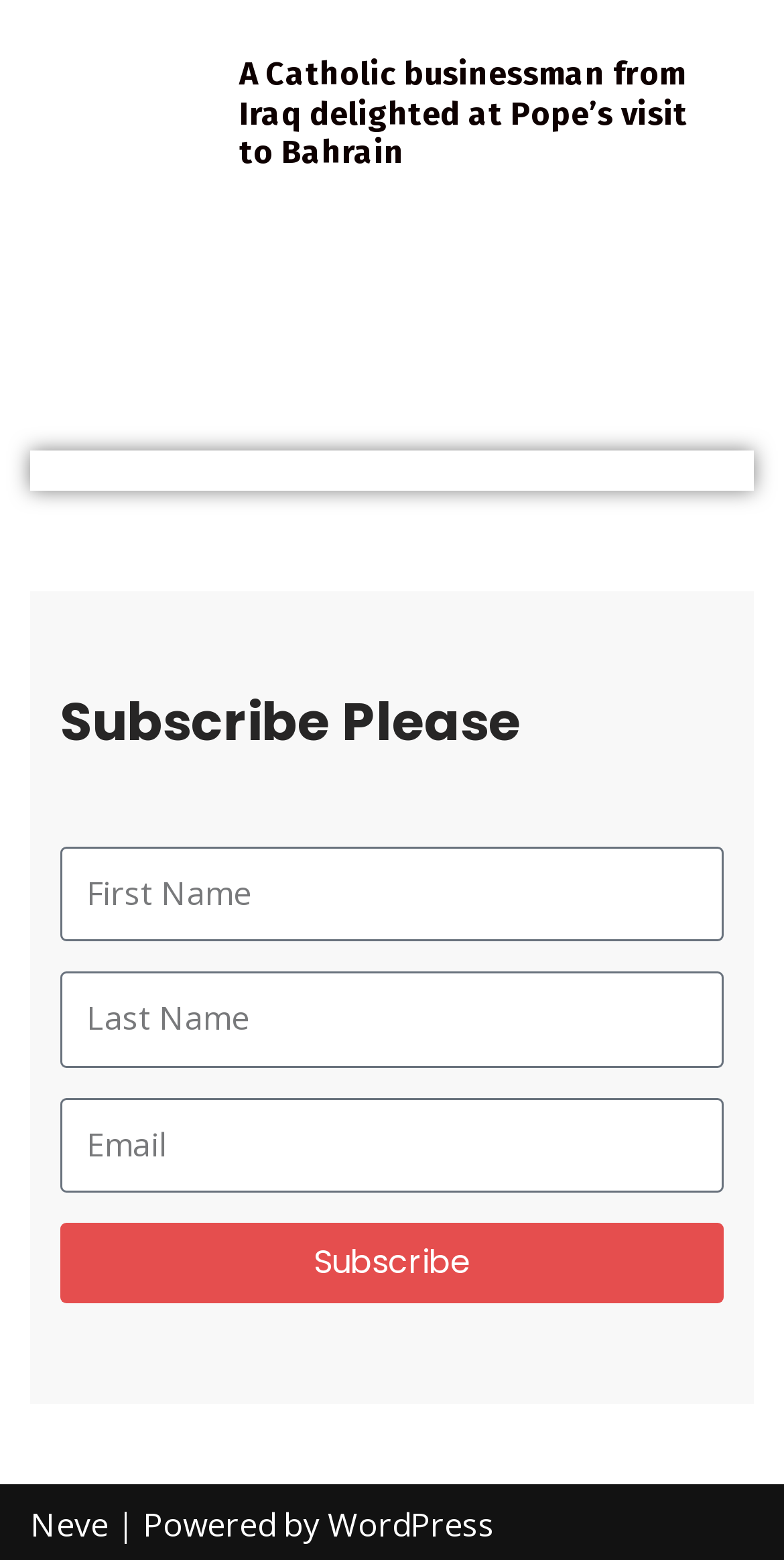Respond to the following question with a brief word or phrase:
How many links are there at the bottom of the page?

3